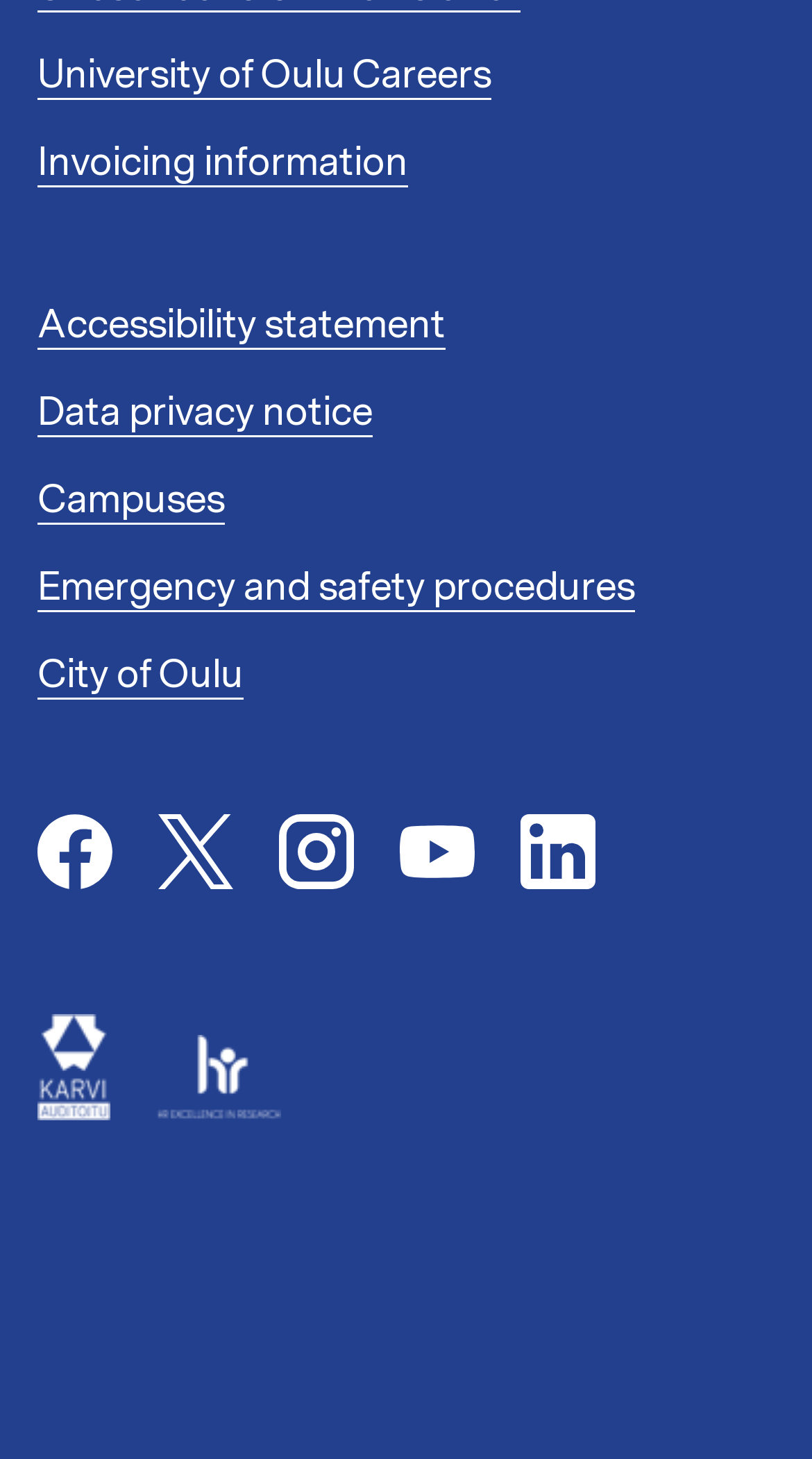How many social media links are there?
Using the image, respond with a single word or phrase.

5